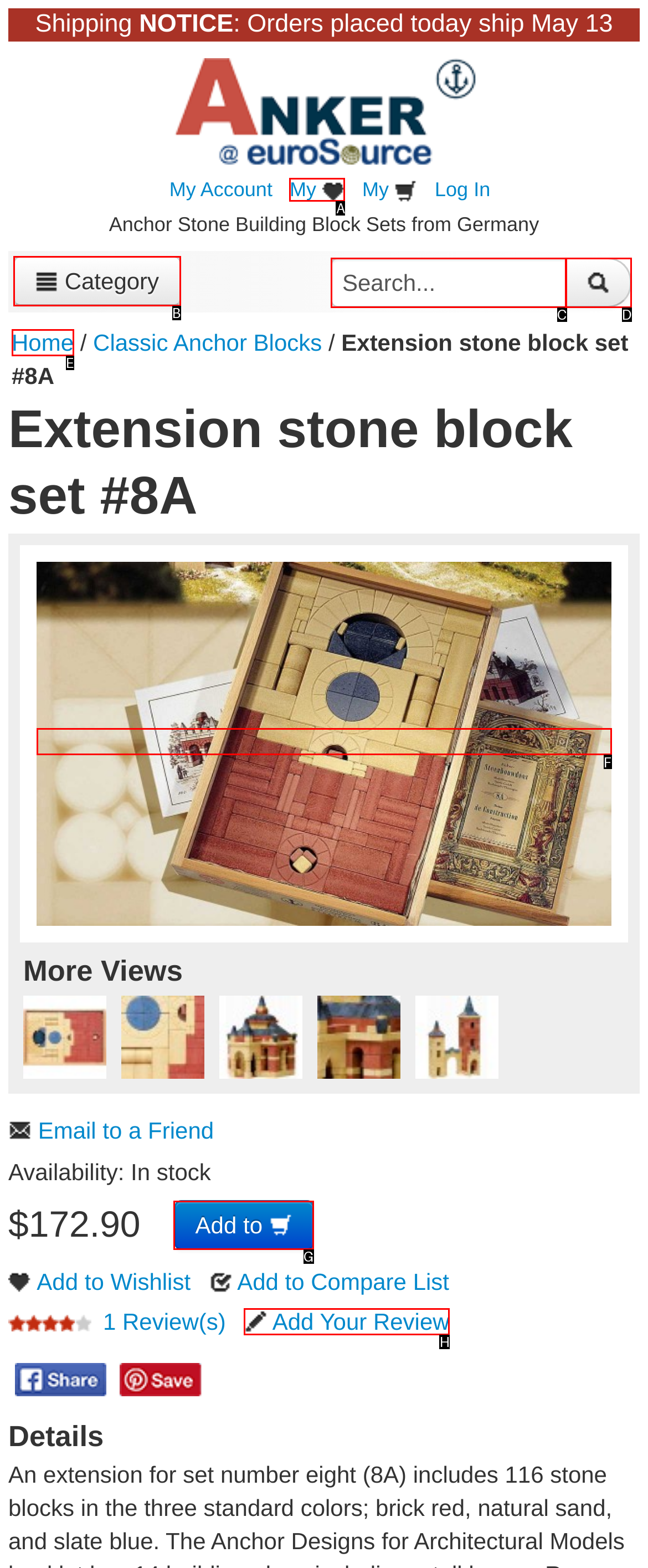Select the letter associated with the UI element you need to click to perform the following action: Add to cart
Reply with the correct letter from the options provided.

G